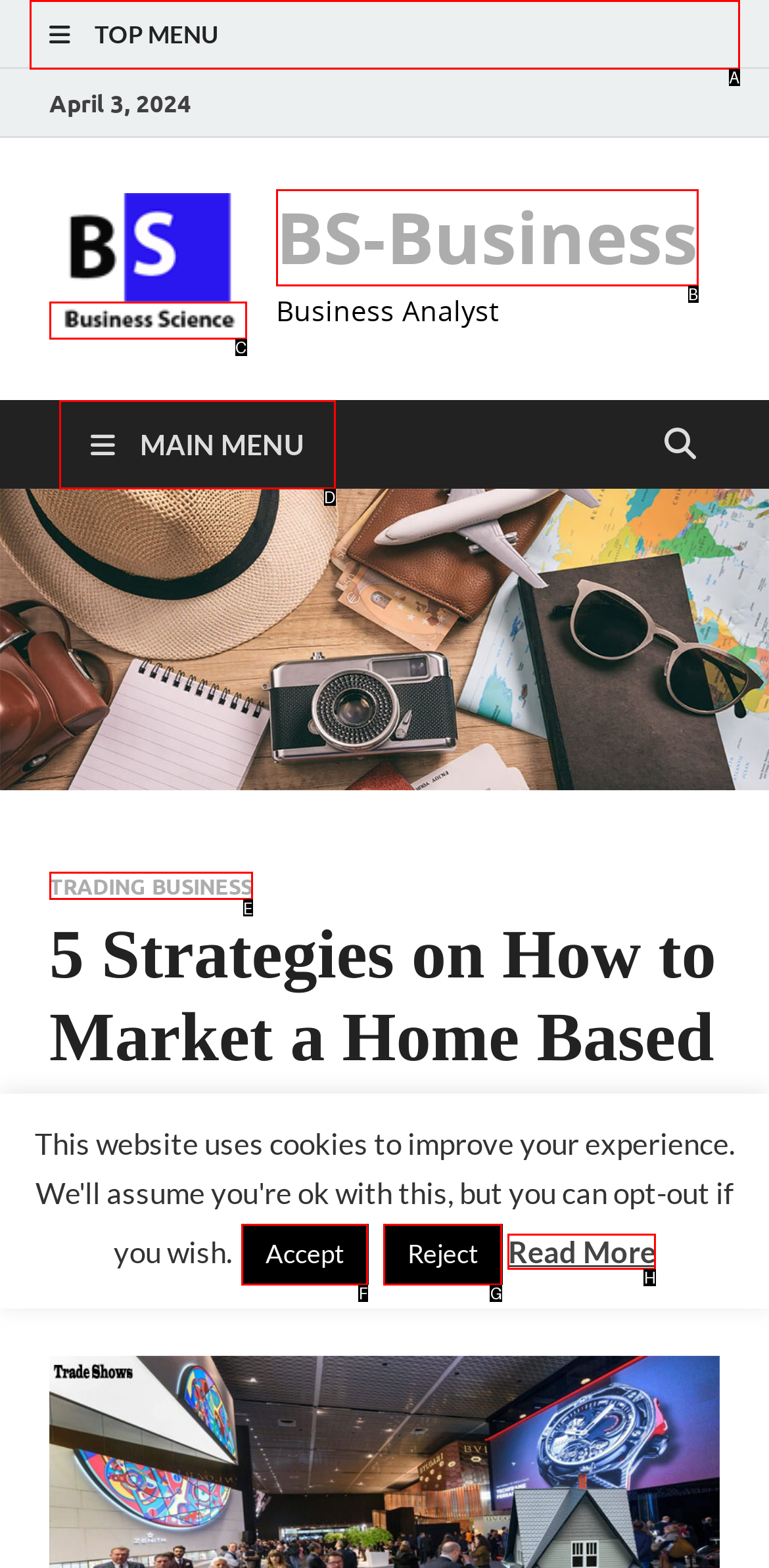Based on the provided element description: Reject, identify the best matching HTML element. Respond with the corresponding letter from the options shown.

G